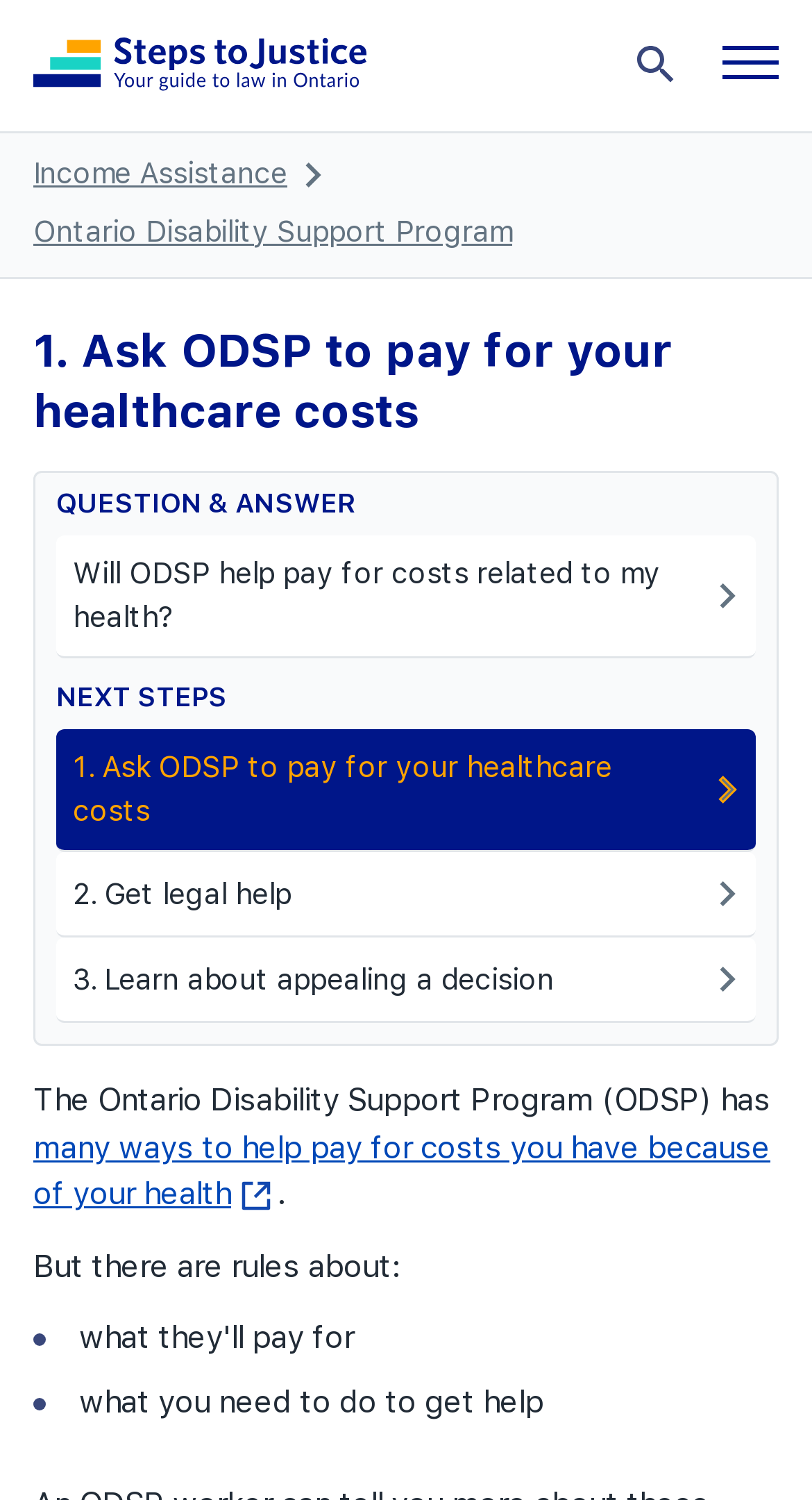Provide the bounding box coordinates for the UI element that is described by this text: "aria-label="Mobile menu" title="Menu"". The coordinates should be in the form of four float numbers between 0 and 1: [left, top, right, bottom].

[0.89, 0.026, 0.959, 0.057]